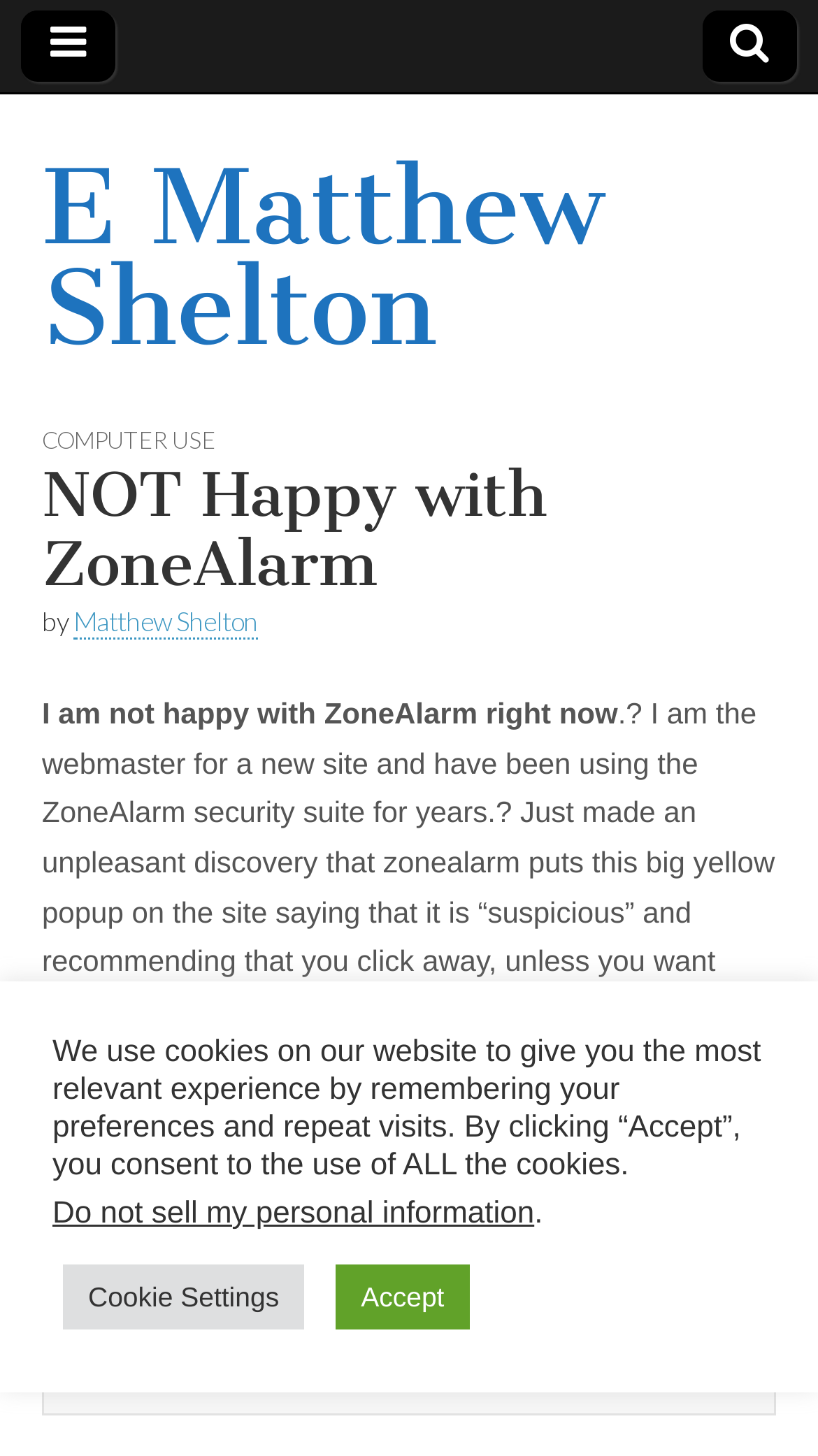What is the purpose of the image?
Refer to the image and give a detailed response to the question.

The image is used to show what the ZoneAlarm popup looks like, as indicated by the text 'Here’s what it looks like:' and the image description 'not happy checkpoint zonealarm popup'.